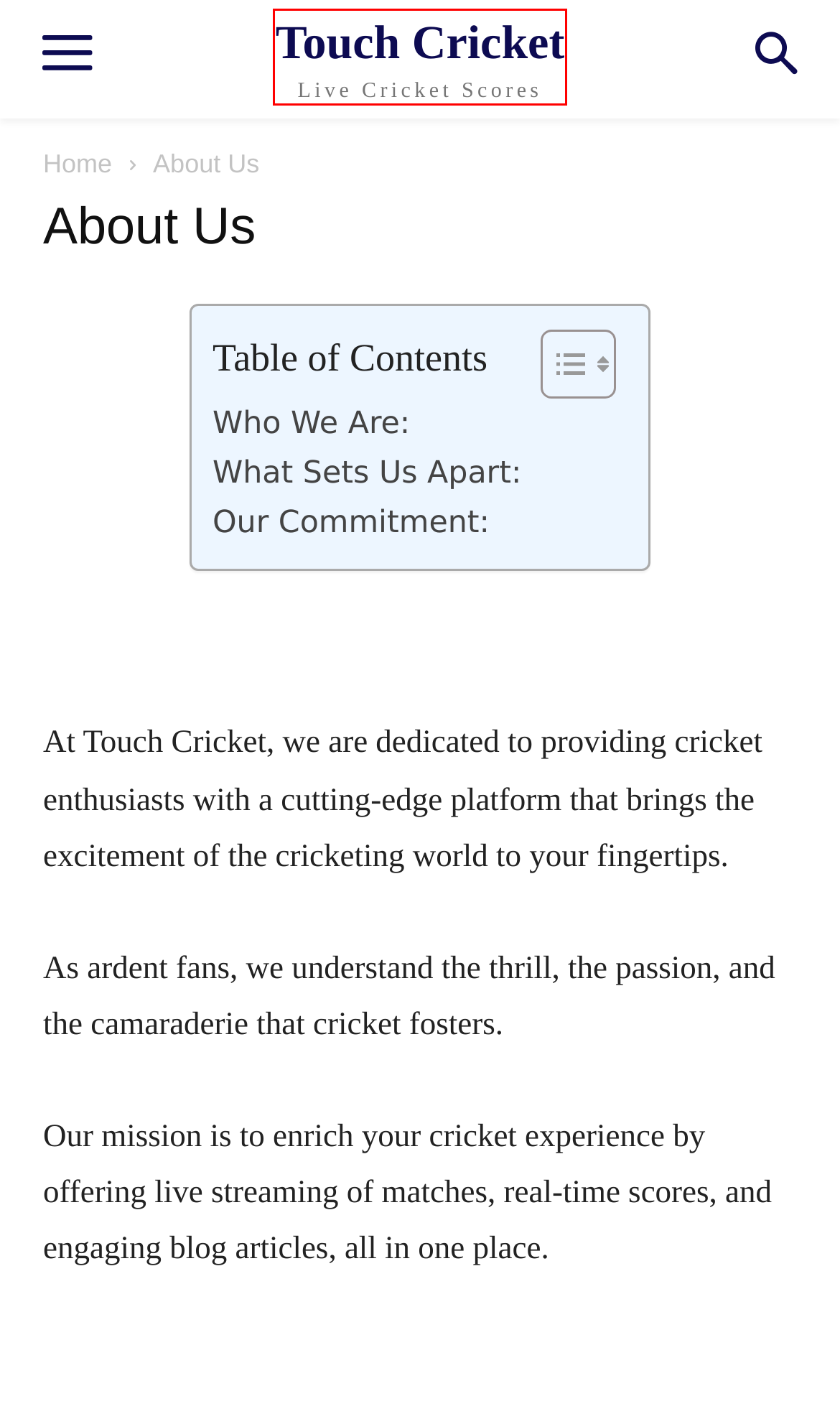Review the screenshot of a webpage which includes a red bounding box around an element. Select the description that best fits the new webpage once the element in the bounding box is clicked. Here are the candidates:
A. Indian Cricket Team vs Pakistan Cricket Team - Touch Cricket
B. Disclaimer - Touch Cricket
C. Touch Cricket : Cricket Live Scores
D. Contact Us - Touch Cricket
E. Cricket Bowling Machine: 10+ Highly durable and Well-Demanded Machines with Images - Touch Cricket
F. Advertisement - Touch Cricket
G. 30+ Best Cricket Cake Designs - Touch Cricket
H. Terms of Service - Touch Cricket

C